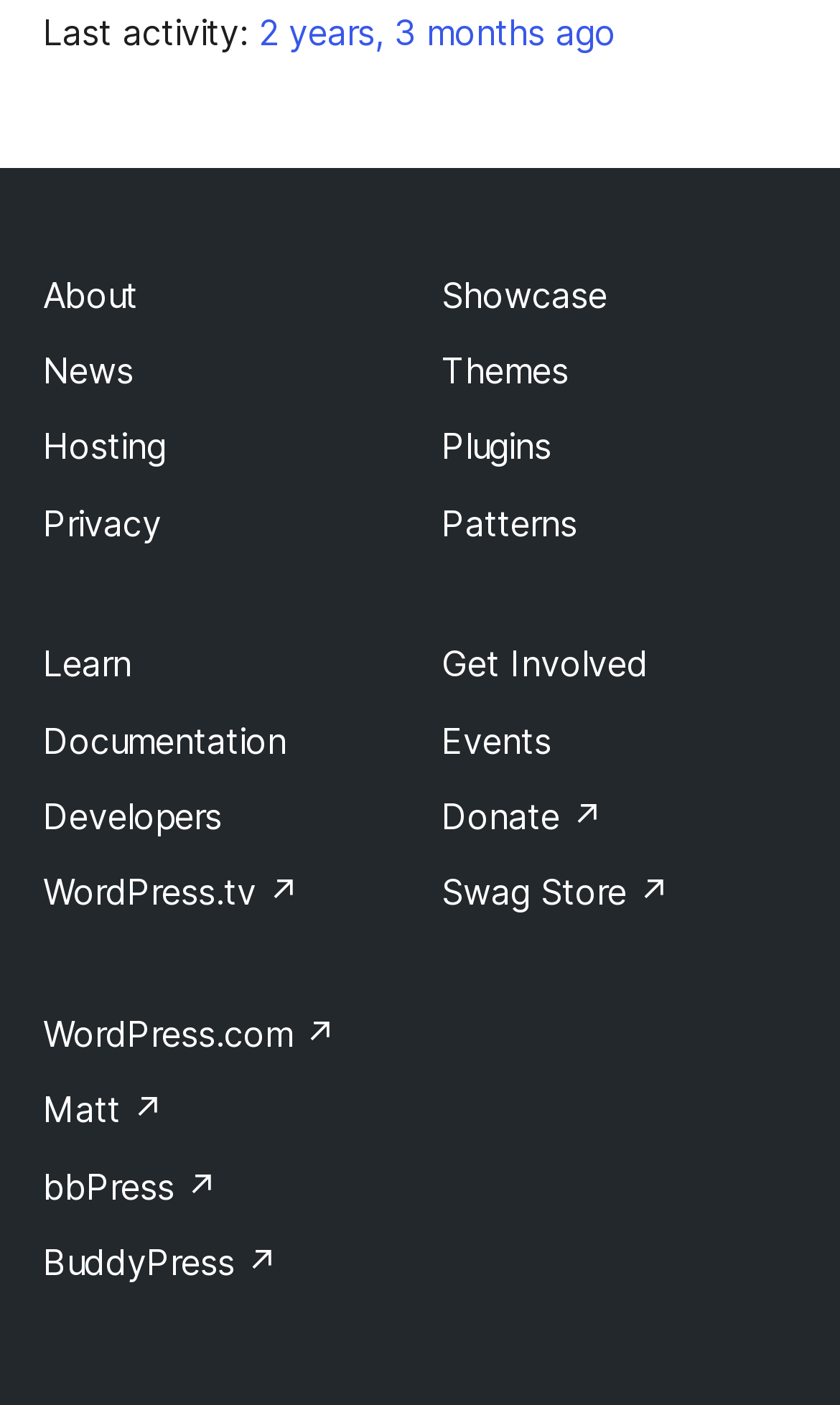Answer the following in one word or a short phrase: 
How many links are in the footer?

19